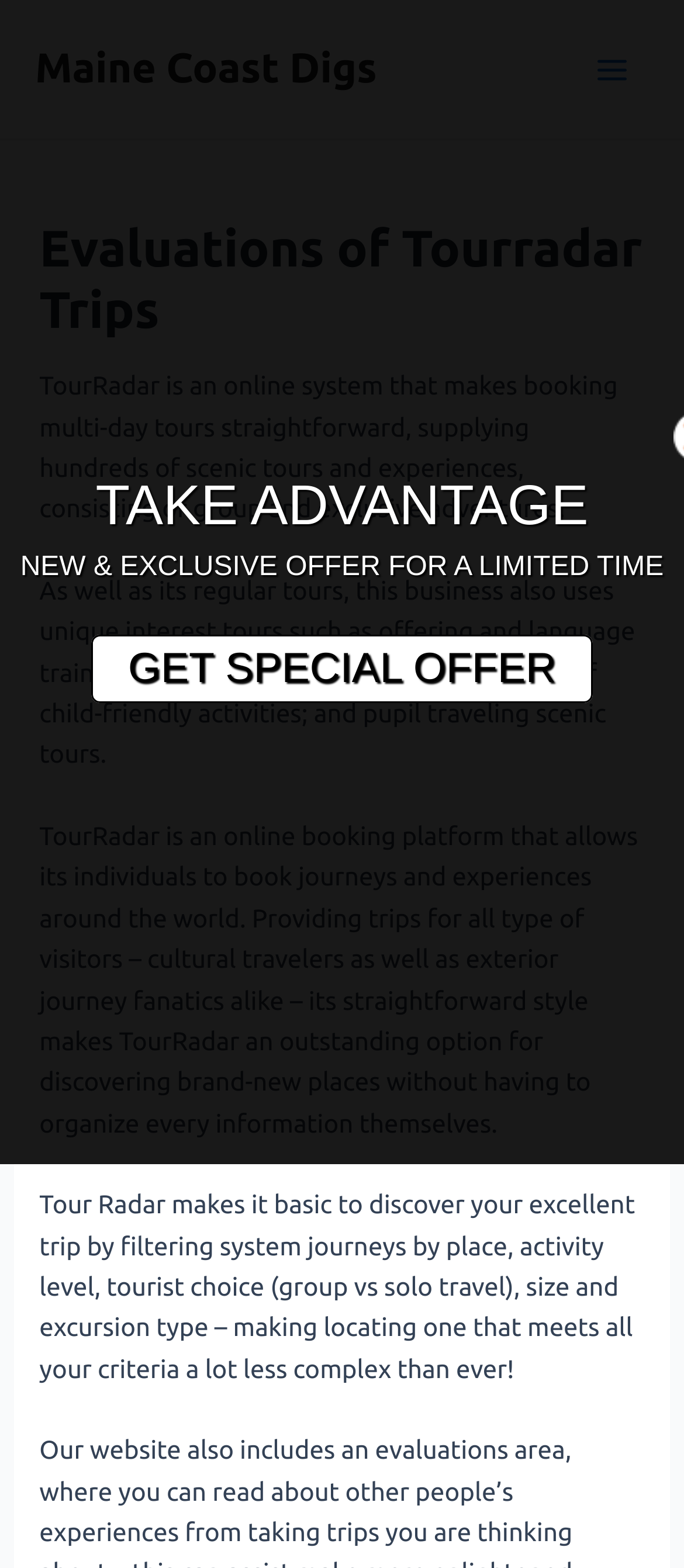Answer the following query with a single word or phrase:
What type of tours does TourRadar offer?

Group and private adventures